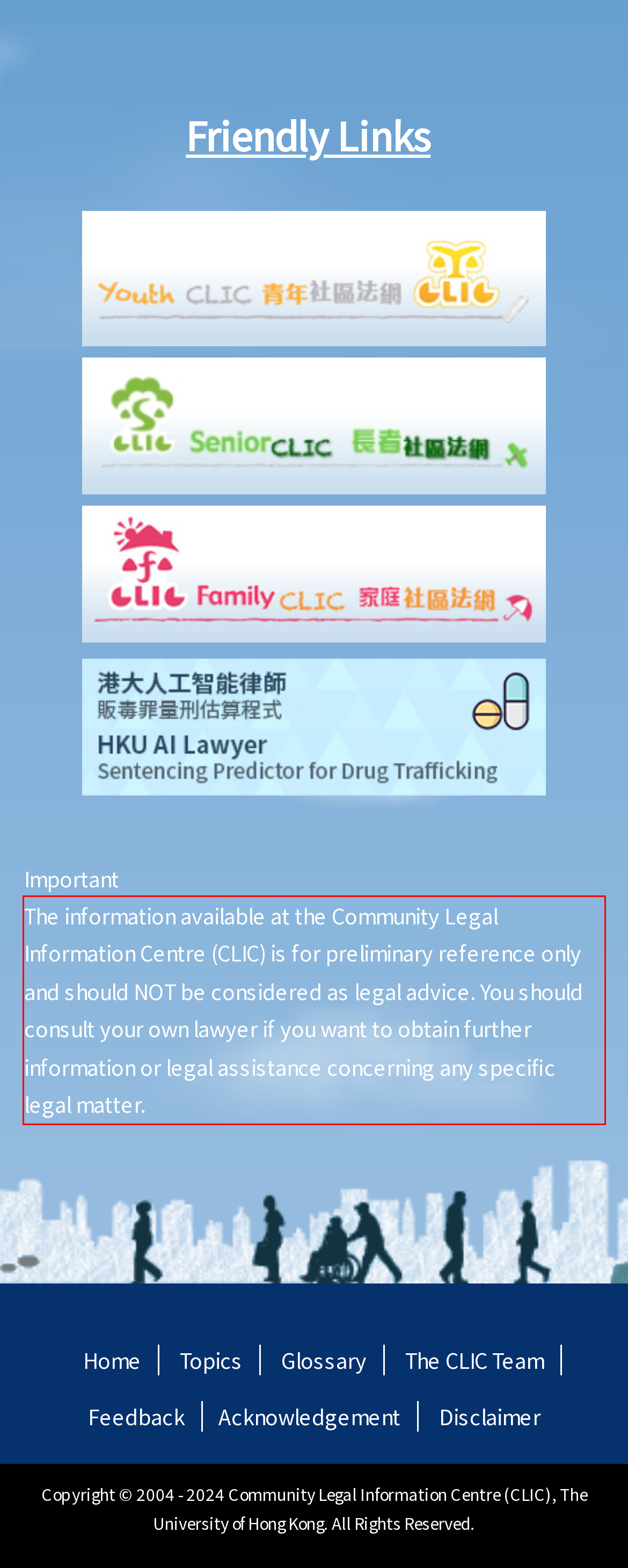Please analyze the provided webpage screenshot and perform OCR to extract the text content from the red rectangle bounding box.

The information available at the Community Legal Information Centre (CLIC) is for preliminary reference only and should NOT be considered as legal advice. You should consult your own lawyer if you want to obtain further information or legal assistance concerning any specific legal matter.